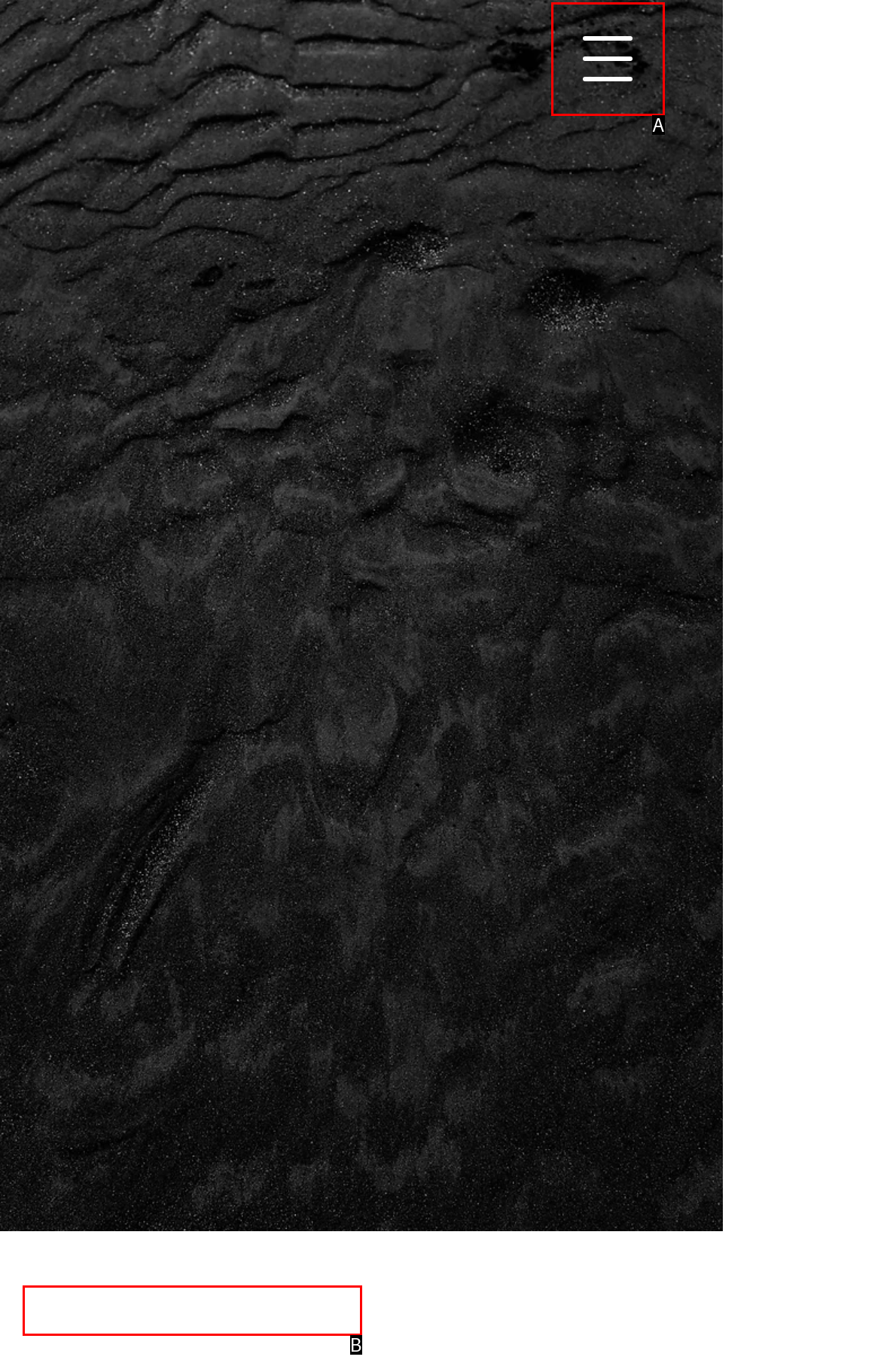Match the description: aria-label="Open navigation menu" to the appropriate HTML element. Respond with the letter of your selected option.

A